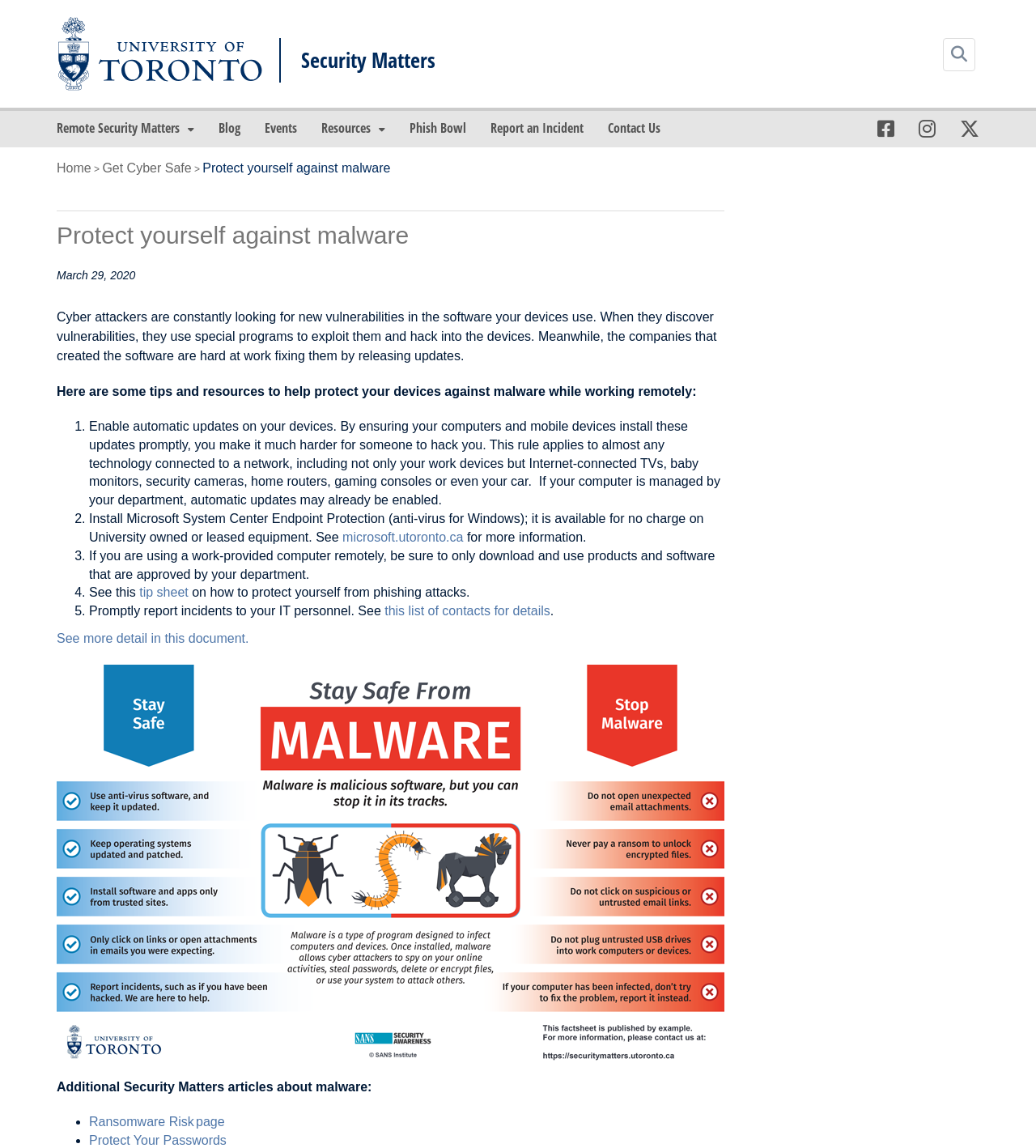What is the topic of the article 'Ransomware Risk page'?
Please craft a detailed and exhaustive response to the question.

The webpage has a link to an article titled 'Ransomware Risk page', which suggests that the article is about ransomware, a type of malware.